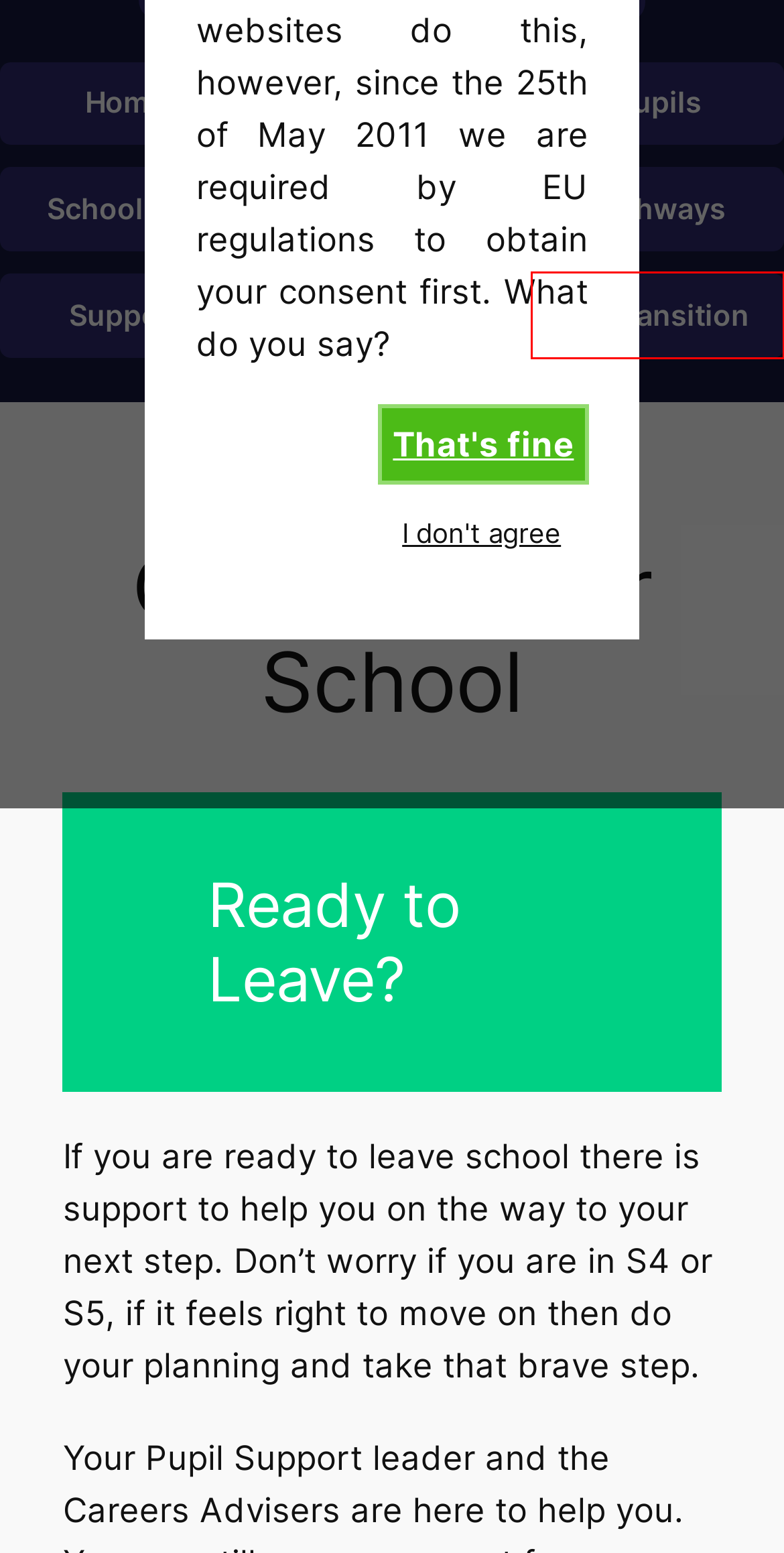You are given a screenshot of a webpage with a red rectangle bounding box around a UI element. Select the webpage description that best matches the new webpage after clicking the element in the bounding box. Here are the candidates:
A. Support – Portobello High School
B. Parents – Portobello High School
C. Contact us – Portobello High School
D. Pupils – Portobello High School
E. School Info – Portobello High School
F. P7 Transition – Portobello High School
G. Apprenticeships in Scotland | Apprenticeships.scot
H. Pathways – Portobello High School

F